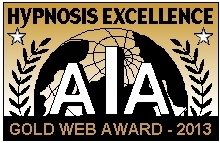Please study the image and answer the question comprehensively:
What do the laurel leaves symbolize?

The decorative laurel leaves encircling the award suggest a sense of achievement and excellence in the field of hypnosis, emphasizing the significance of the award.